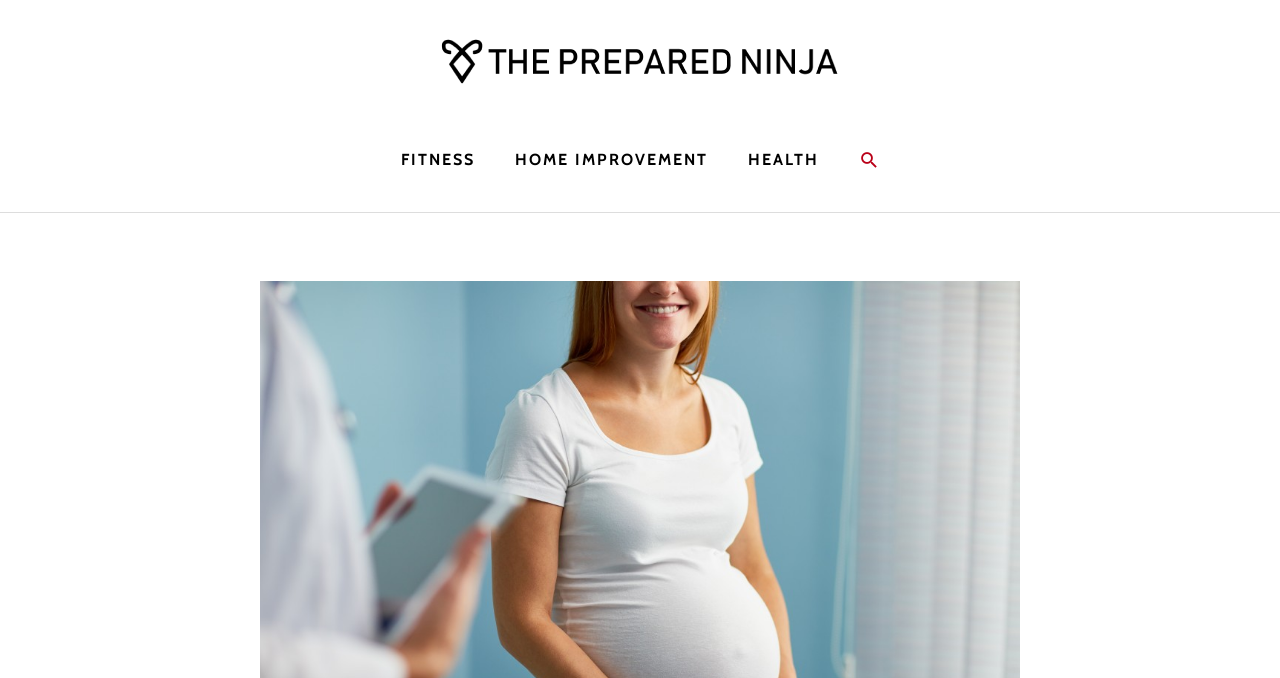What is the text next to the search icon?
Provide a detailed answer to the question, using the image to inform your response.

The text 'SEARCH' is located next to the search icon, which is a link, and it is used to initiate a search on the website.